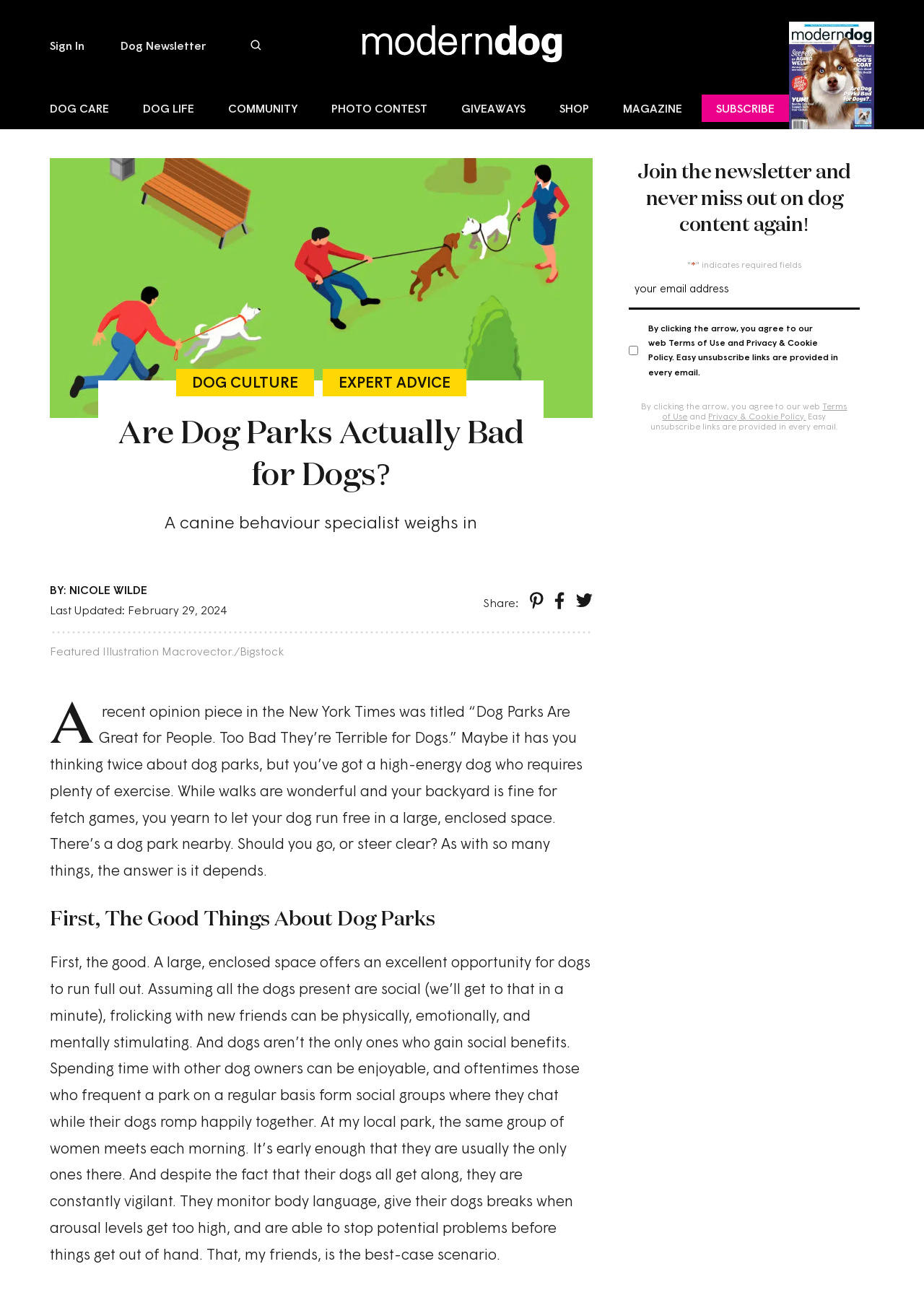Please locate the bounding box coordinates of the element's region that needs to be clicked to follow the instruction: "Click on the 'SLOT' link". The bounding box coordinates should be provided as four float numbers between 0 and 1, i.e., [left, top, right, bottom].

None